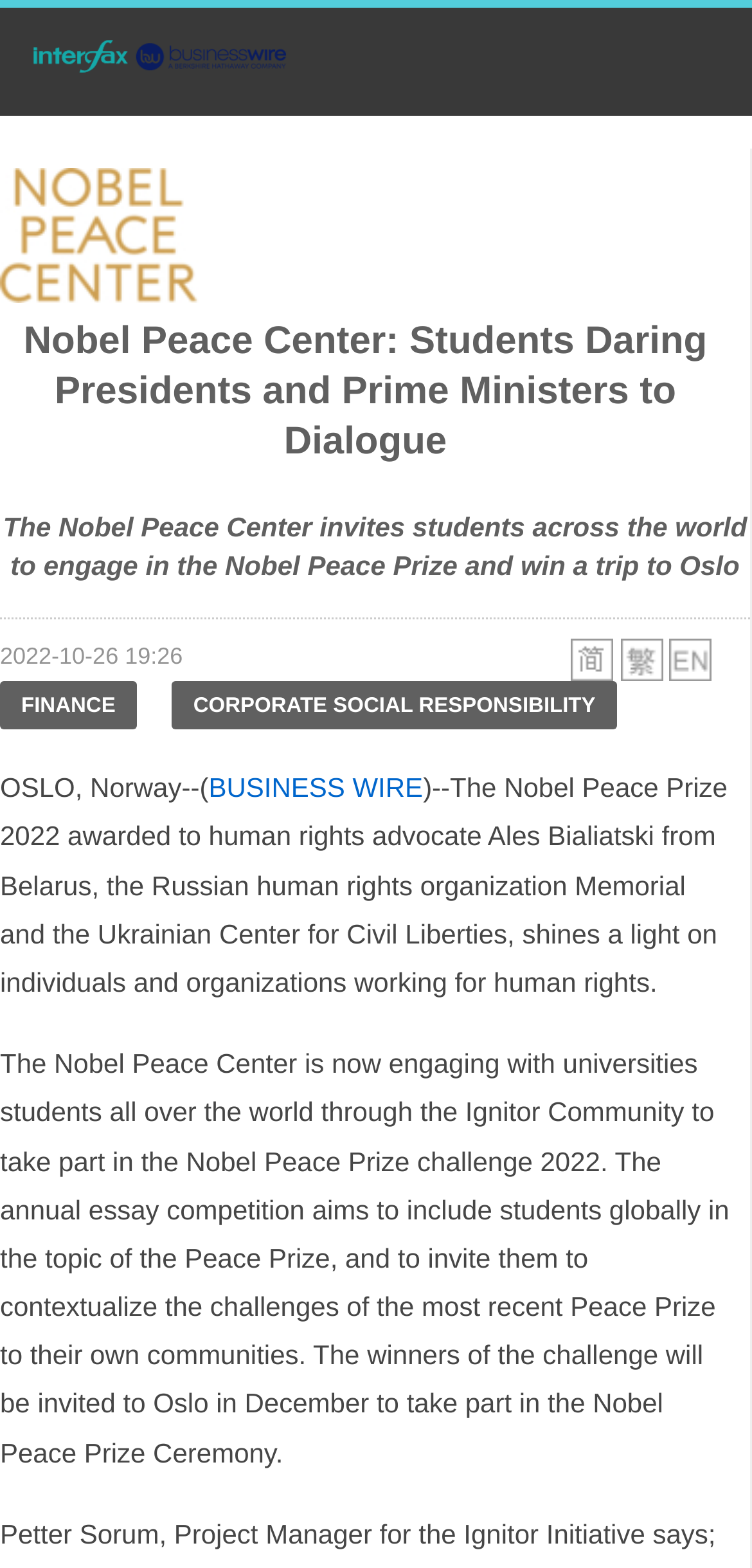Respond with a single word or phrase:
How many languages can the webpage be translated to?

3